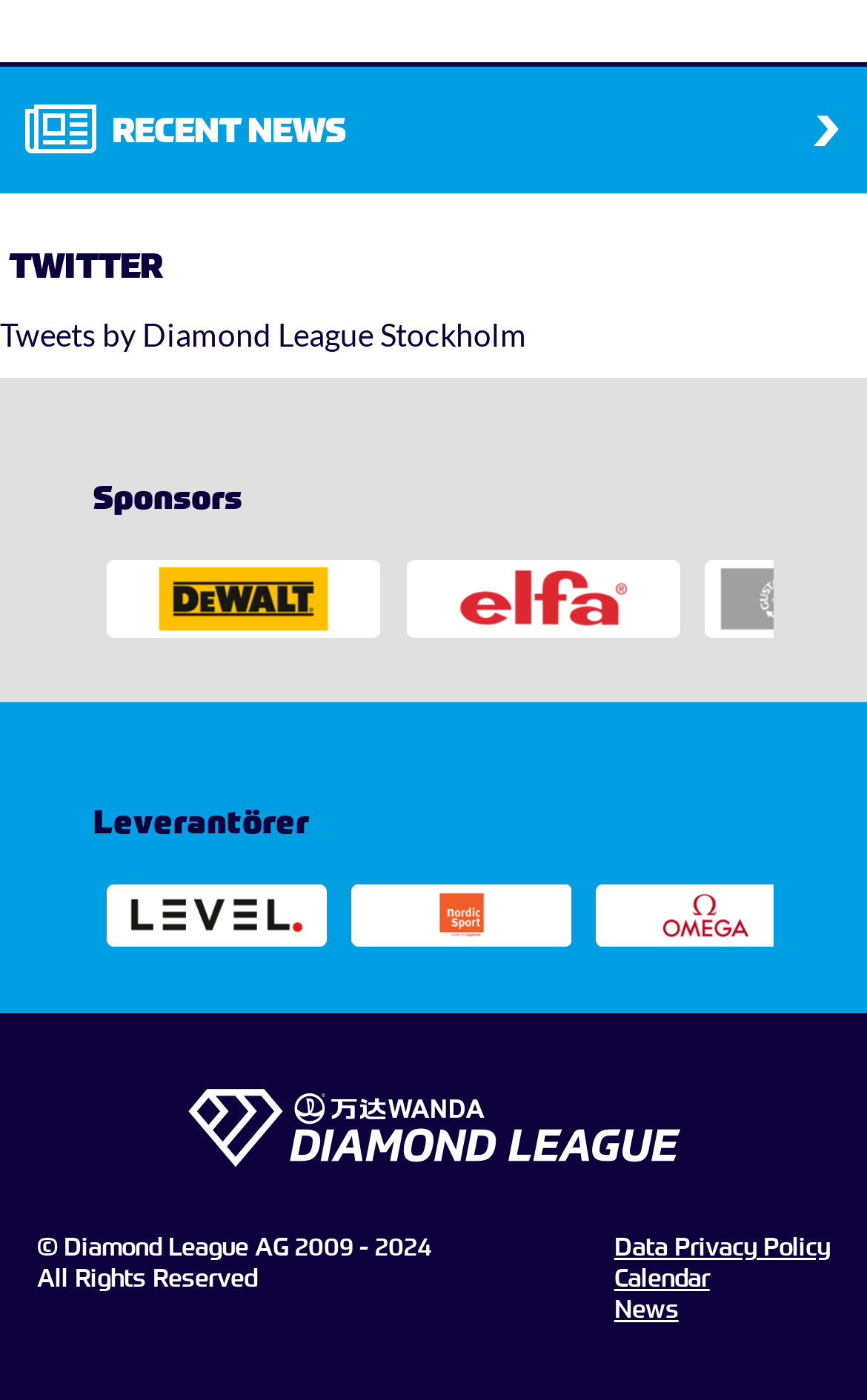Answer this question using a single word or a brief phrase:
What type of information can be found in the 'News' section?

Recent news